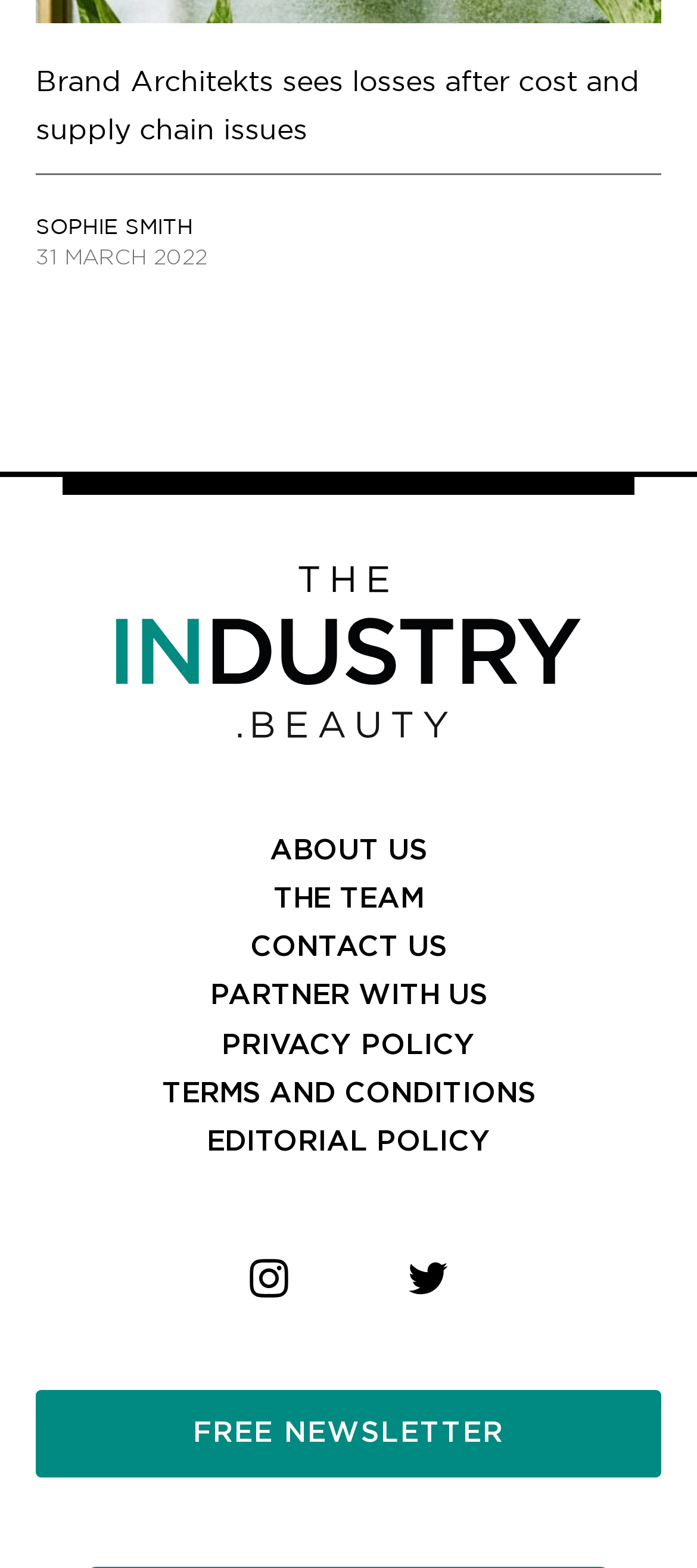By analyzing the image, answer the following question with a detailed response: How many social media links are present?

There are two social media links present on the webpage, one for Instagram and one for Twitter, both located at the bottom of the webpage and represented by their respective icons.